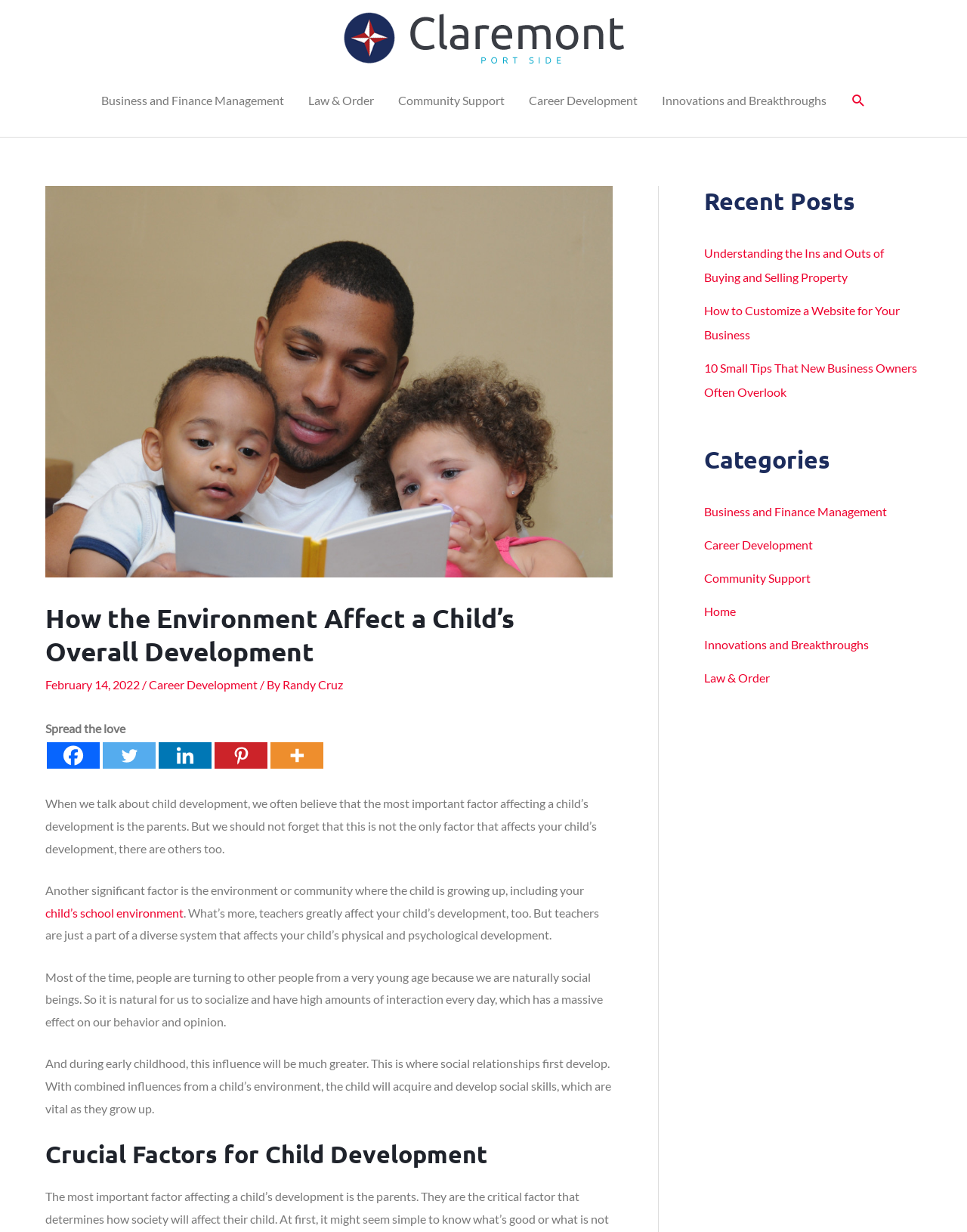Produce an elaborate caption capturing the essence of the webpage.

This webpage is about the role of the environment on child development and growth. At the top, there is a logo and a navigation menu with links to various categories such as Business and Finance Management, Law & Order, and Career Development. Below the navigation menu, there is a header section with an image related to child development and a heading that reads "How the Environment Affect a Child’s Overall Development". 

To the right of the header section, there is a search icon link. Below the header section, there is a paragraph of text that discusses the importance of considering factors beyond just parents in a child's development, including the environment and community. This is followed by another paragraph that highlights the significance of teachers and the school environment in a child's development.

Further down, there is a heading that reads "Crucial Factors for Child Development". On the right-hand side of the page, there are two sections: one labeled "Recent Posts" with links to three articles, and another labeled "Categories" with links to various categories such as Business and Finance Management, Career Development, and Home. At the very bottom of the page, there are social media links to Facebook, Twitter, LinkedIn, Pinterest, and More.